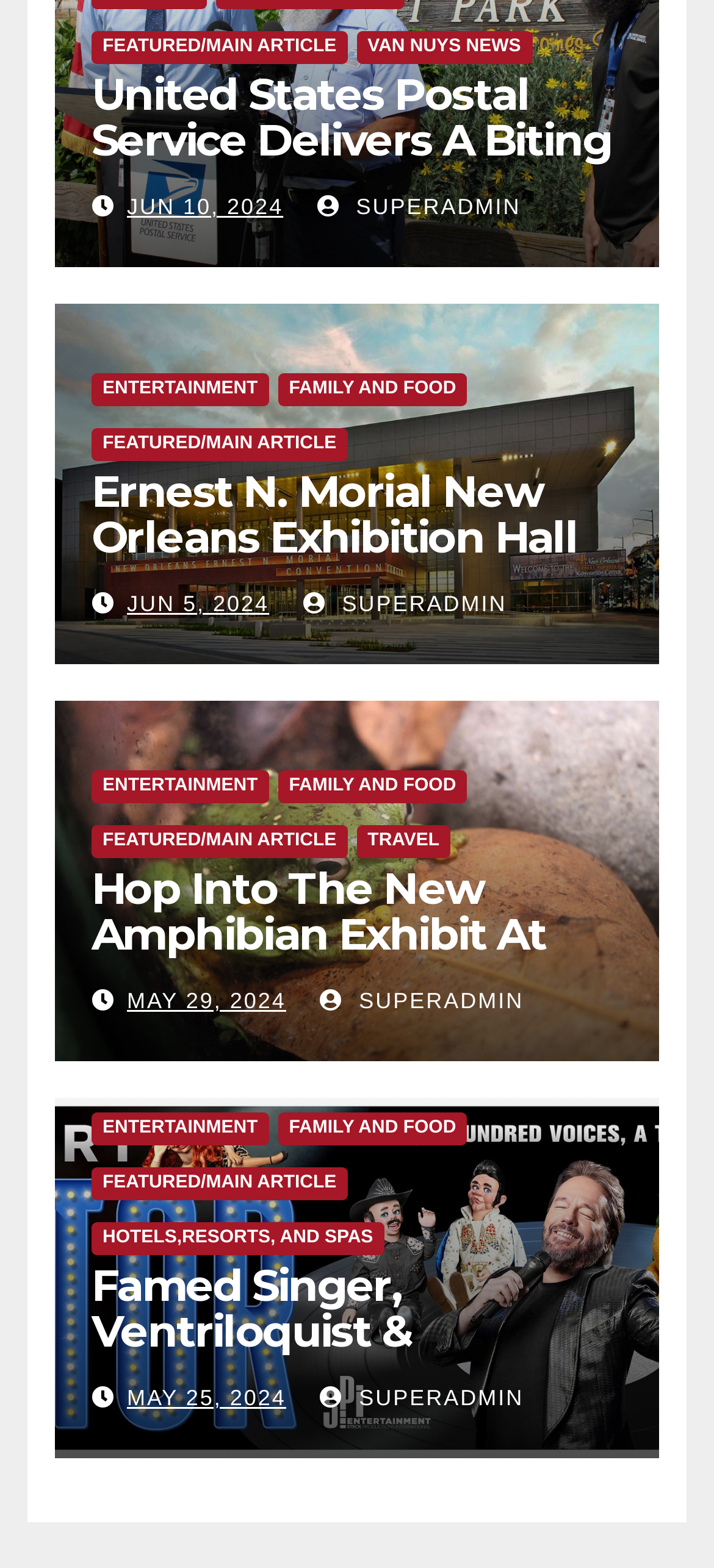Please locate the bounding box coordinates of the element's region that needs to be clicked to follow the instruction: "View entertainment news". The bounding box coordinates should be provided as four float numbers between 0 and 1, i.e., [left, top, right, bottom].

[0.128, 0.238, 0.376, 0.259]